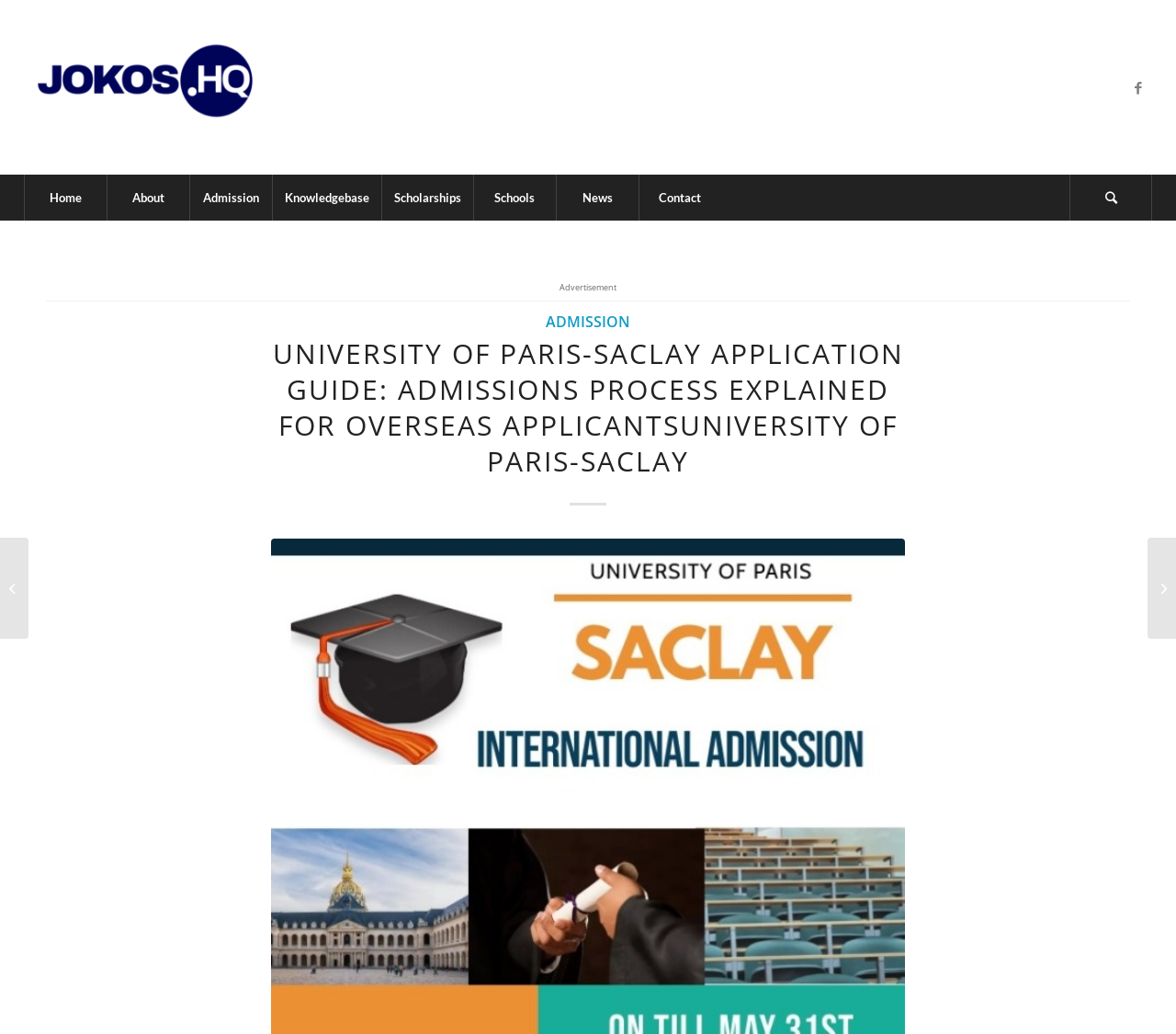Given the element description, predict the bounding box coordinates in the format (top-left x, top-left y, bottom-right x, bottom-right y), using floating point numbers between 0 and 1: Scholarships

[0.324, 0.169, 0.402, 0.213]